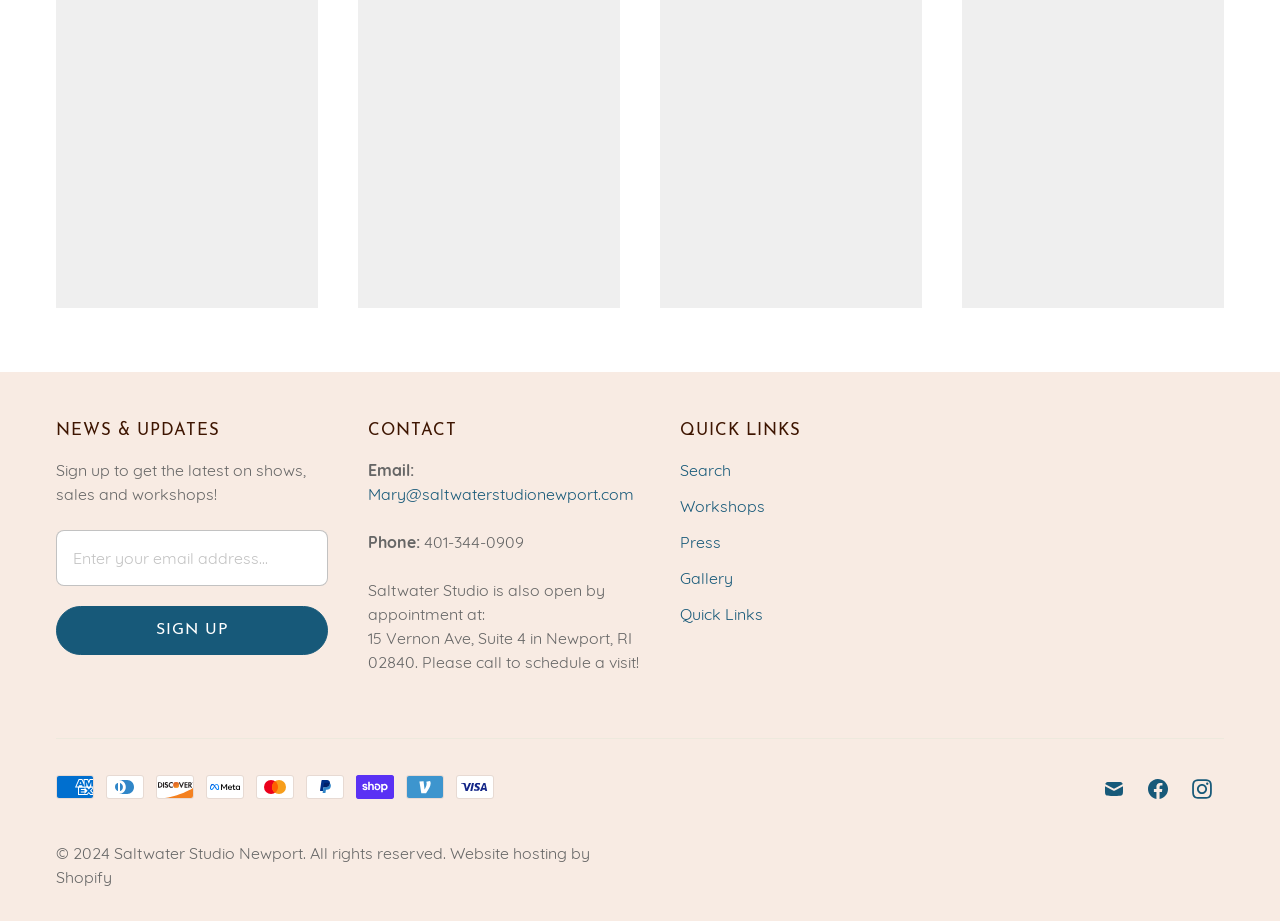Please identify the bounding box coordinates for the region that you need to click to follow this instruction: "Contact via email".

[0.288, 0.526, 0.495, 0.548]